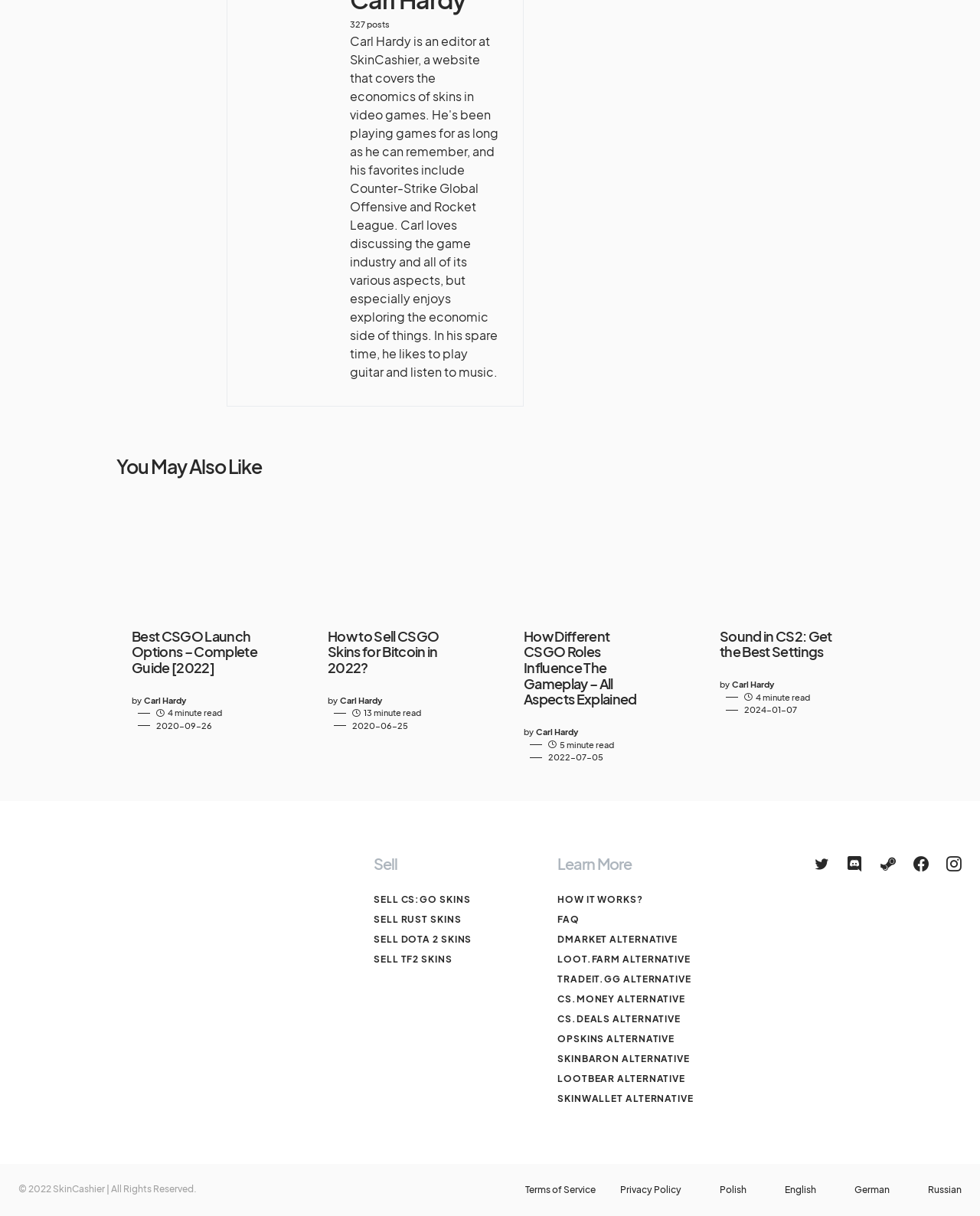Respond with a single word or phrase to the following question: What is the date of the article 'How to Sell CSGO Skins for Bitcoin in 2022?'?

2020-06-25